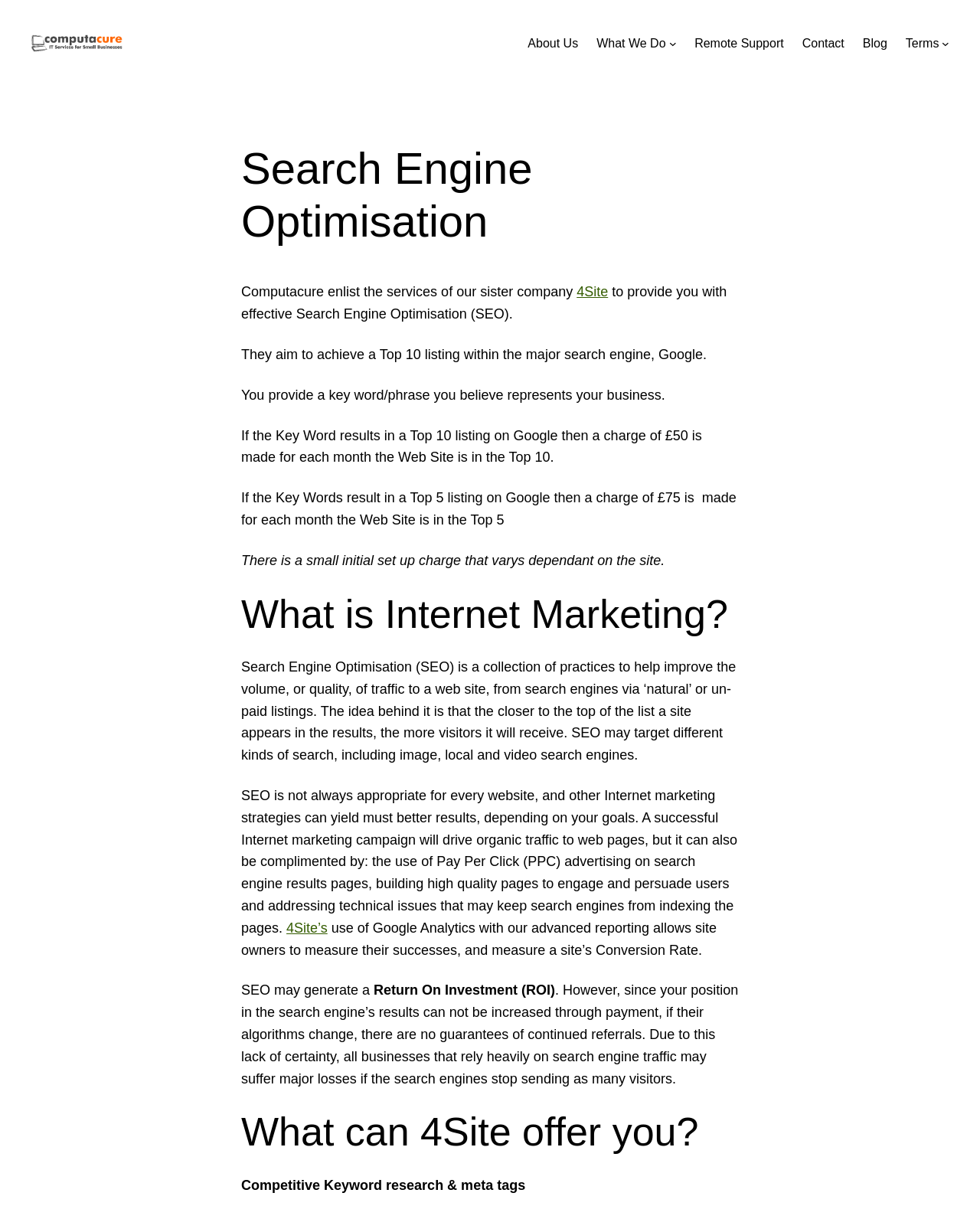Specify the bounding box coordinates of the area that needs to be clicked to achieve the following instruction: "Click on Small Business IT Support Ledbury".

[0.031, 0.028, 0.125, 0.043]